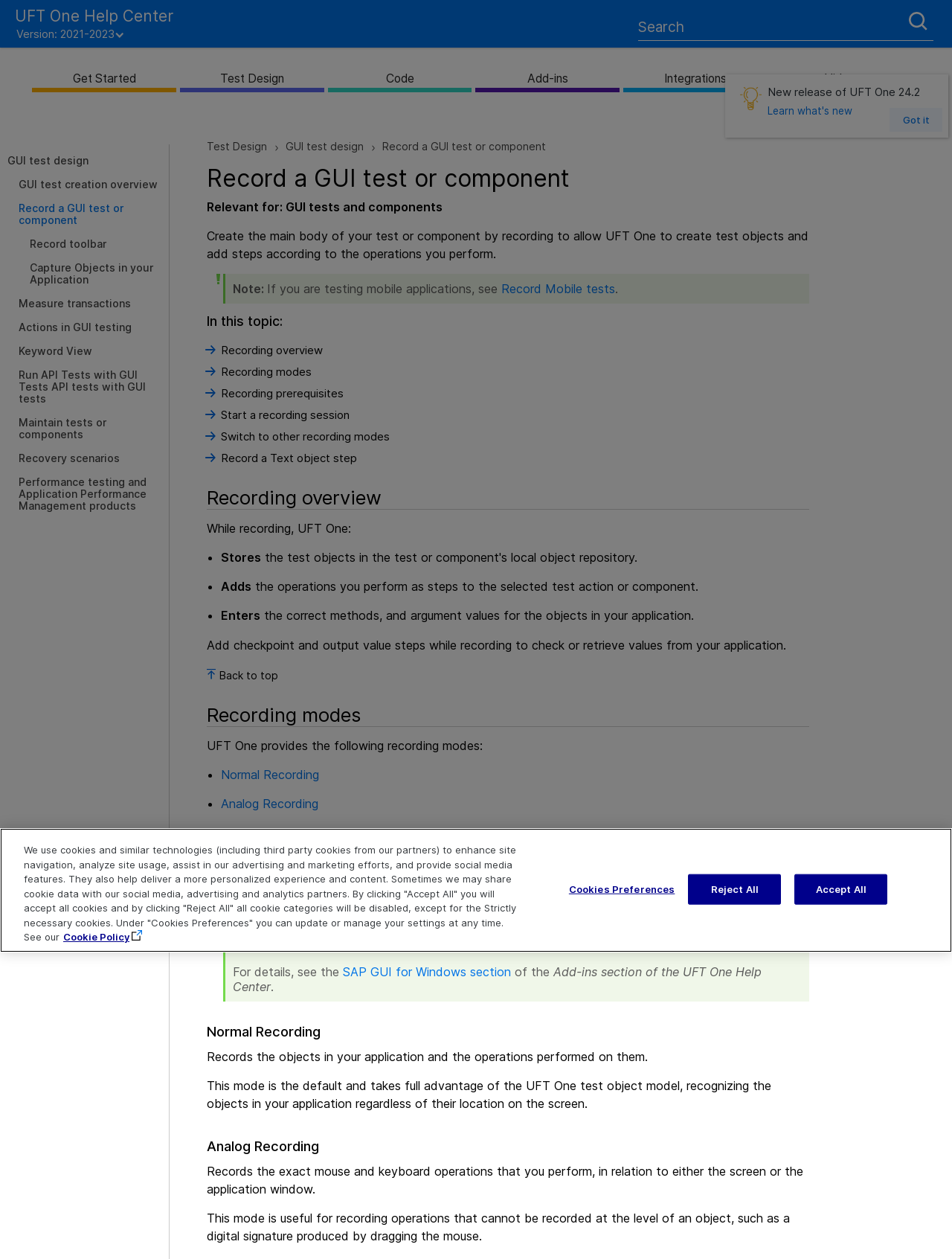Locate the bounding box coordinates of the clickable region necessary to complete the following instruction: "Explore test design options". Provide the coordinates in the format of four float numbers between 0 and 1, i.e., [left, top, right, bottom].

[0.189, 0.043, 0.34, 0.082]